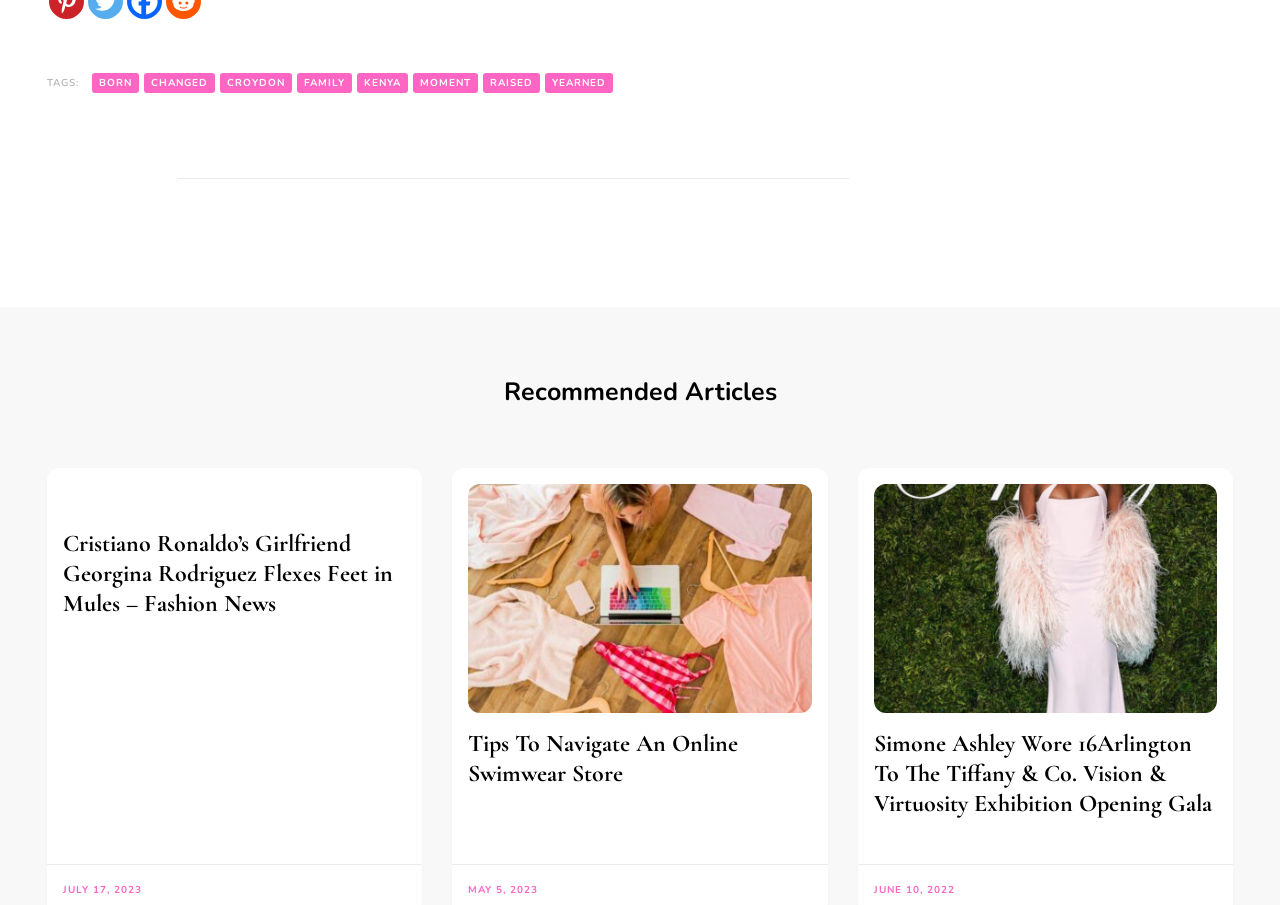Find the bounding box coordinates of the clickable area that will achieve the following instruction: "Click on the 'BORN' tag".

[0.072, 0.081, 0.109, 0.103]